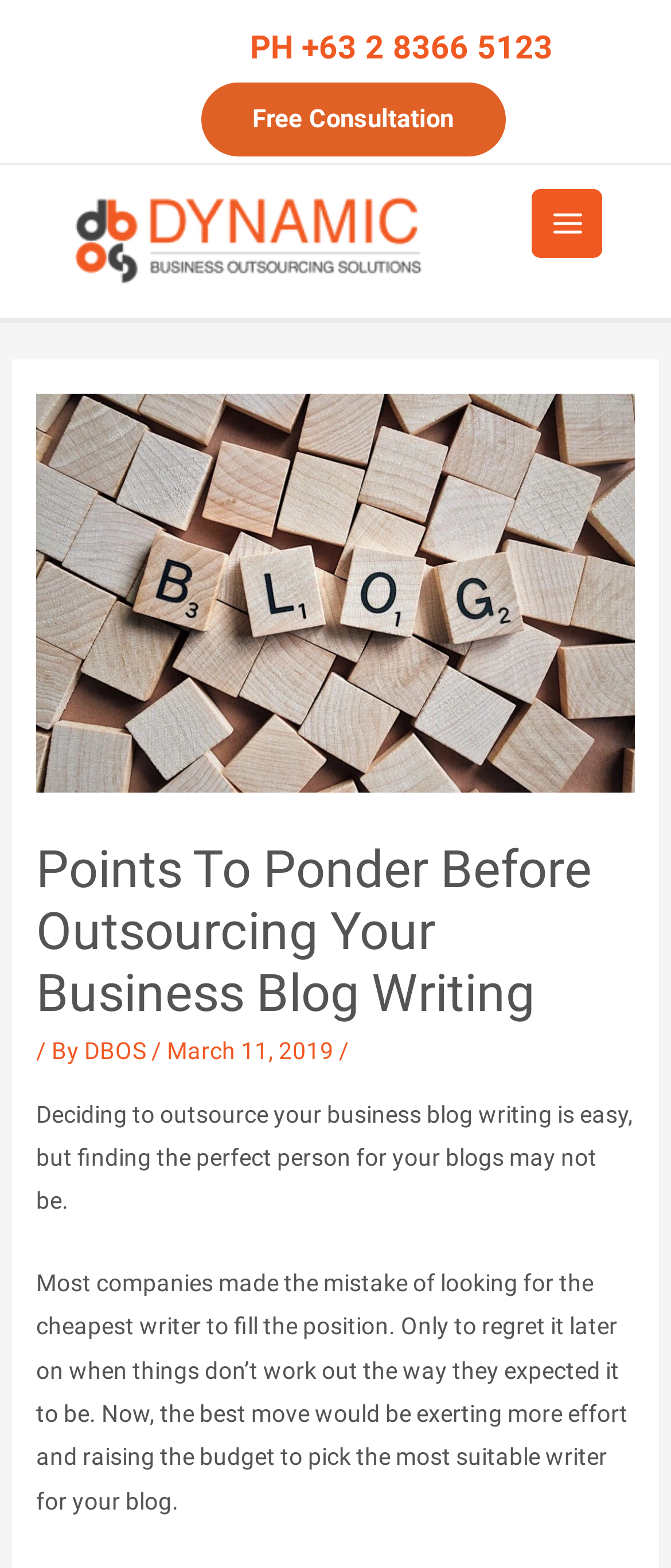Reply to the question with a brief word or phrase: What is the phone number on the webpage?

PH +63 2 8366 5123